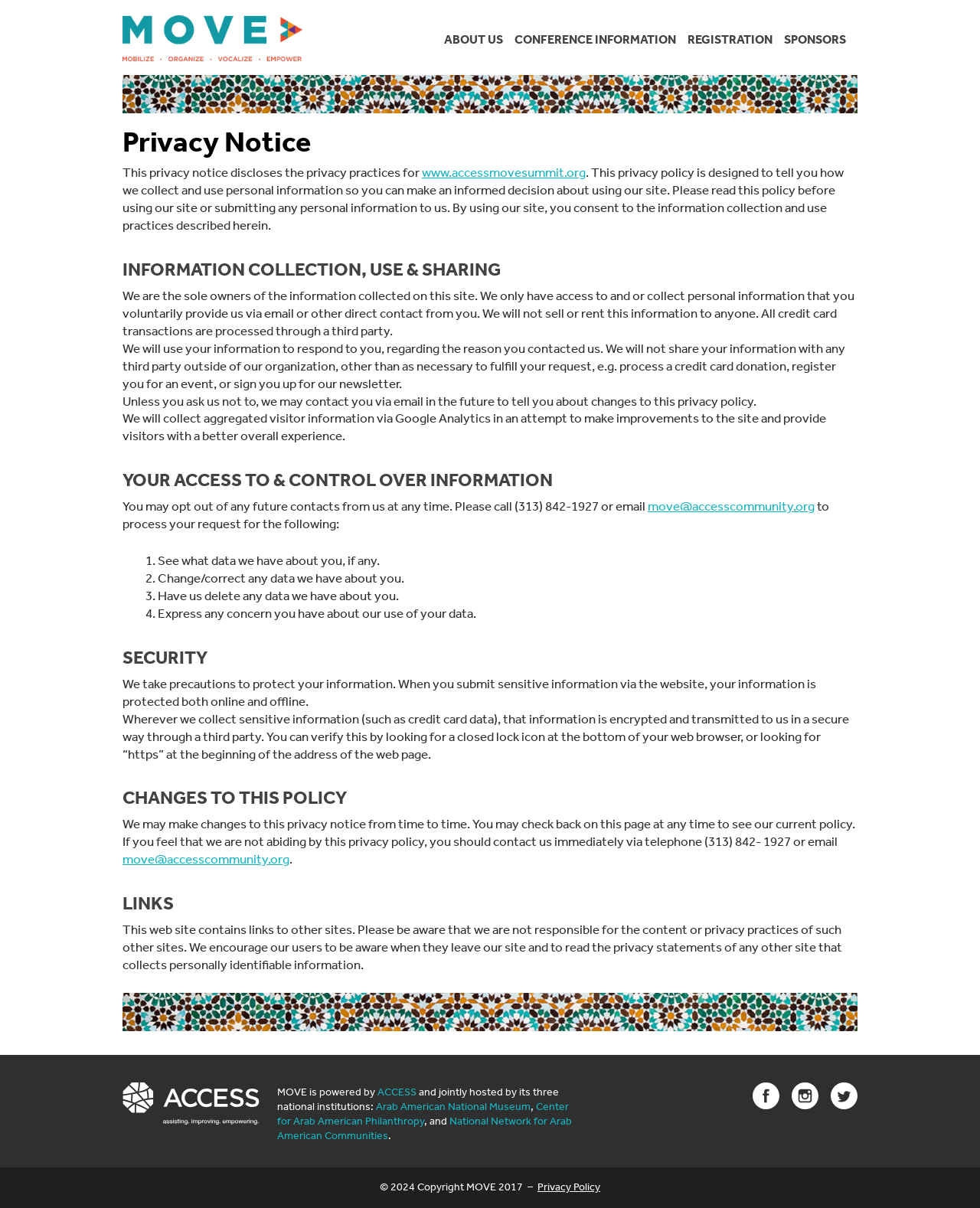What is the purpose of Google Analytics on this website? Refer to the image and provide a one-word or short phrase answer.

To make improvements to the site